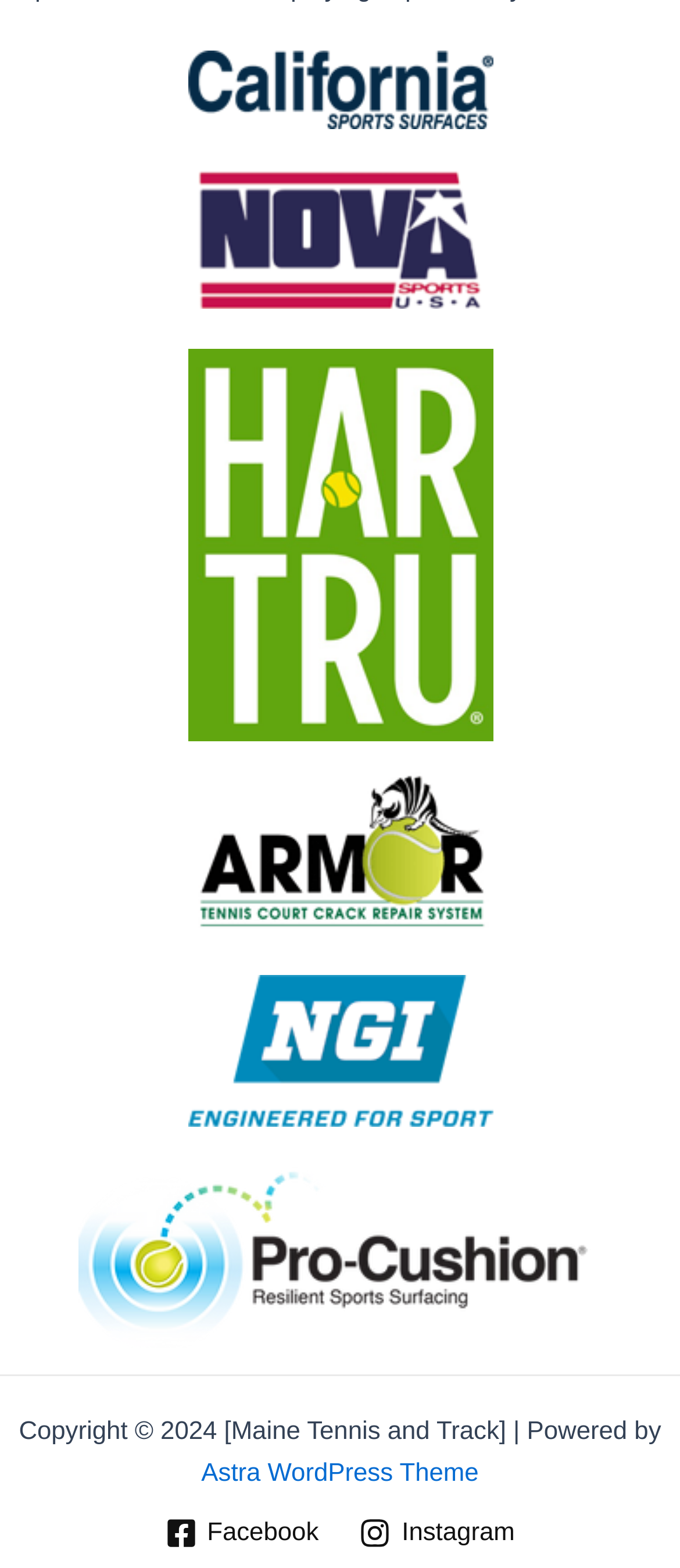What is the text of the copyright statement?
From the image, respond with a single word or phrase.

Copyright © 2024 [Maine Tennis and Track] | Powered by